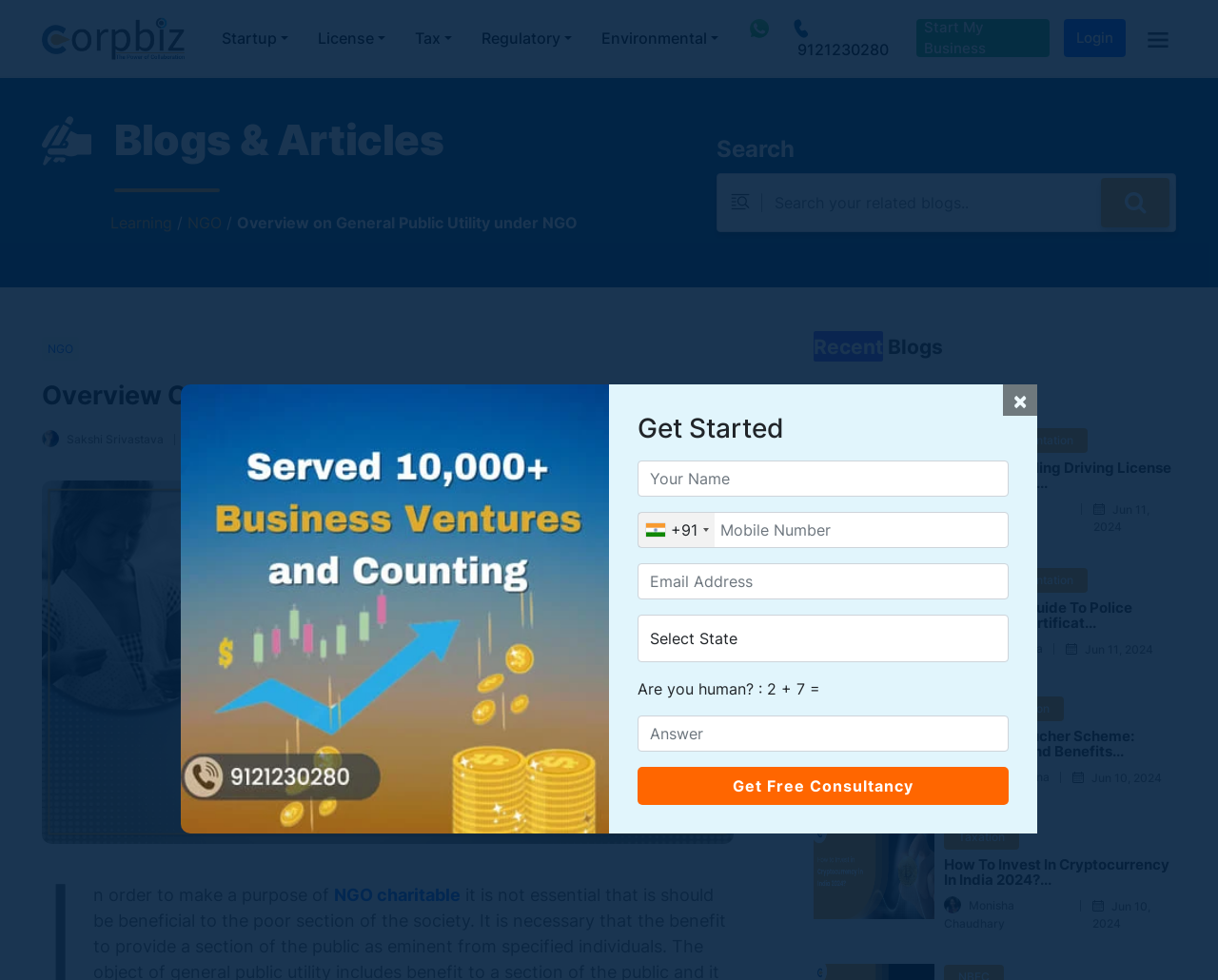Look at the image and answer the question in detail:
How many buttons are there in the top navigation menu?

I counted the buttons in the top navigation menu and found two buttons: 'Login' and 'Company Menu'.